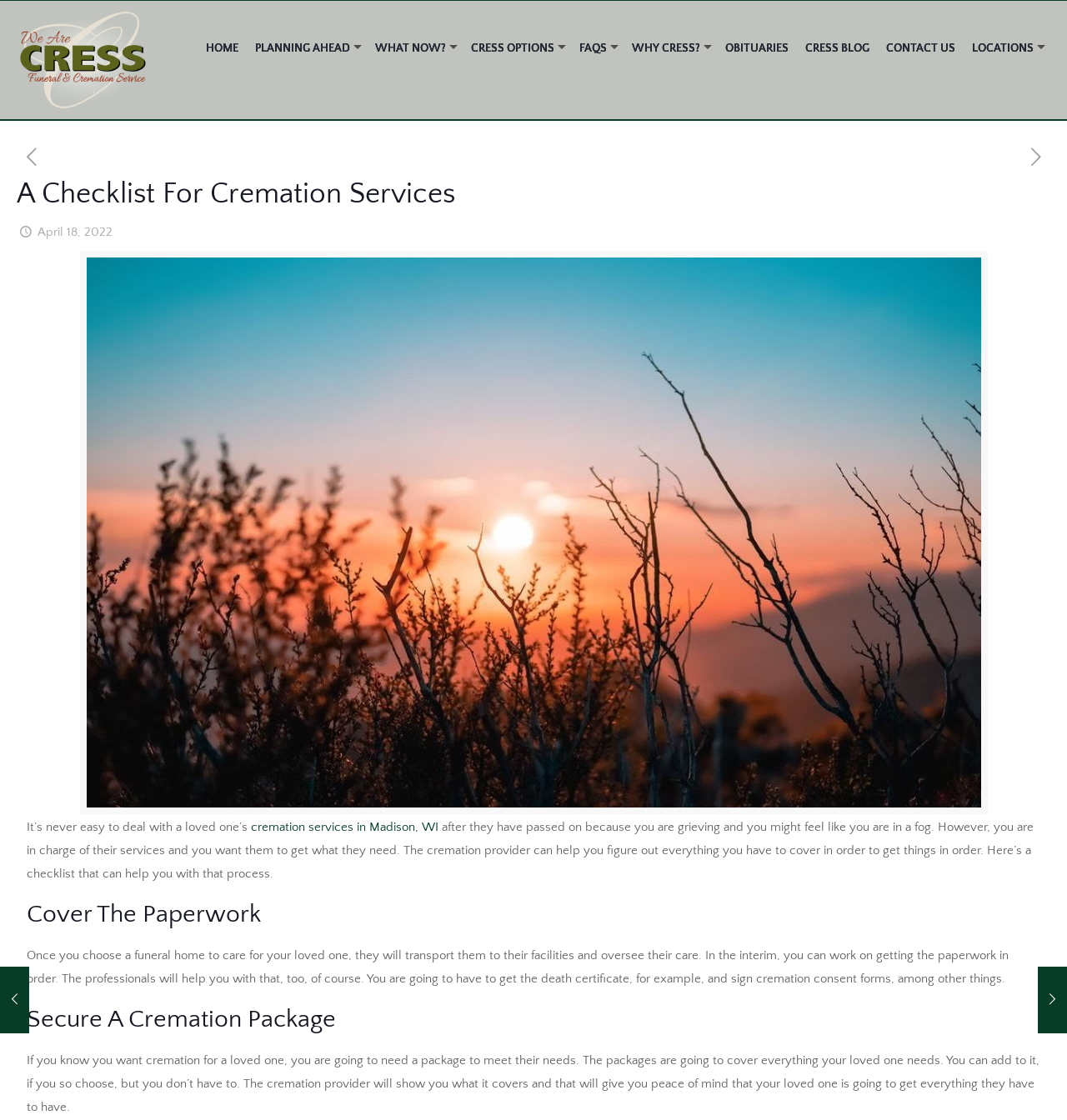What is the date of the latest article?
Refer to the image and give a detailed answer to the question.

The date of the latest article can be found in the link with ID 9, which is ' funeral homes in Sun Prairie, WI How To Dress A Loved One For Cremation  April 25, 2022'. This indicates that the latest article was published on April 25, 2022.